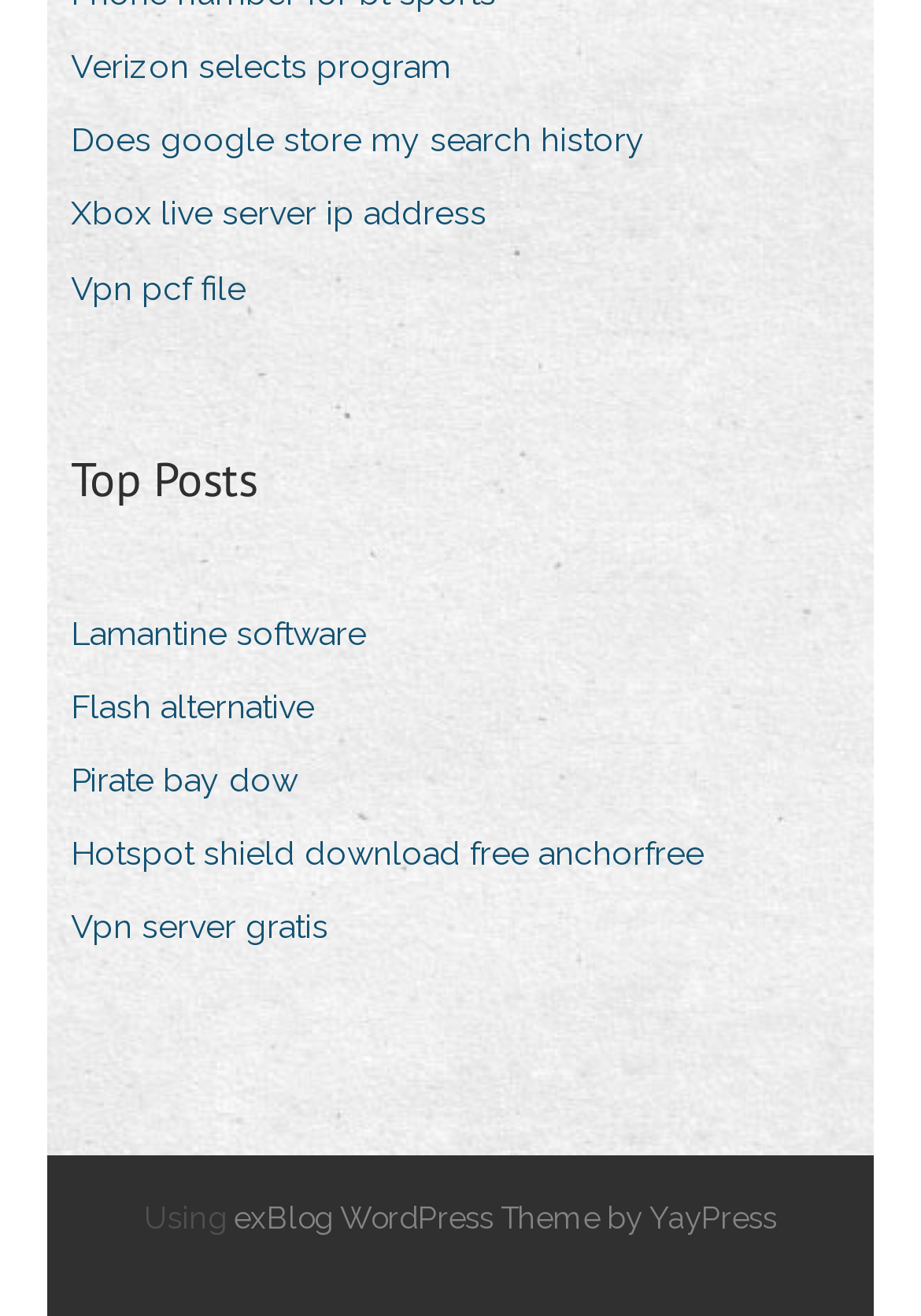How many sections are there on the webpage?
Using the picture, provide a one-word or short phrase answer.

2